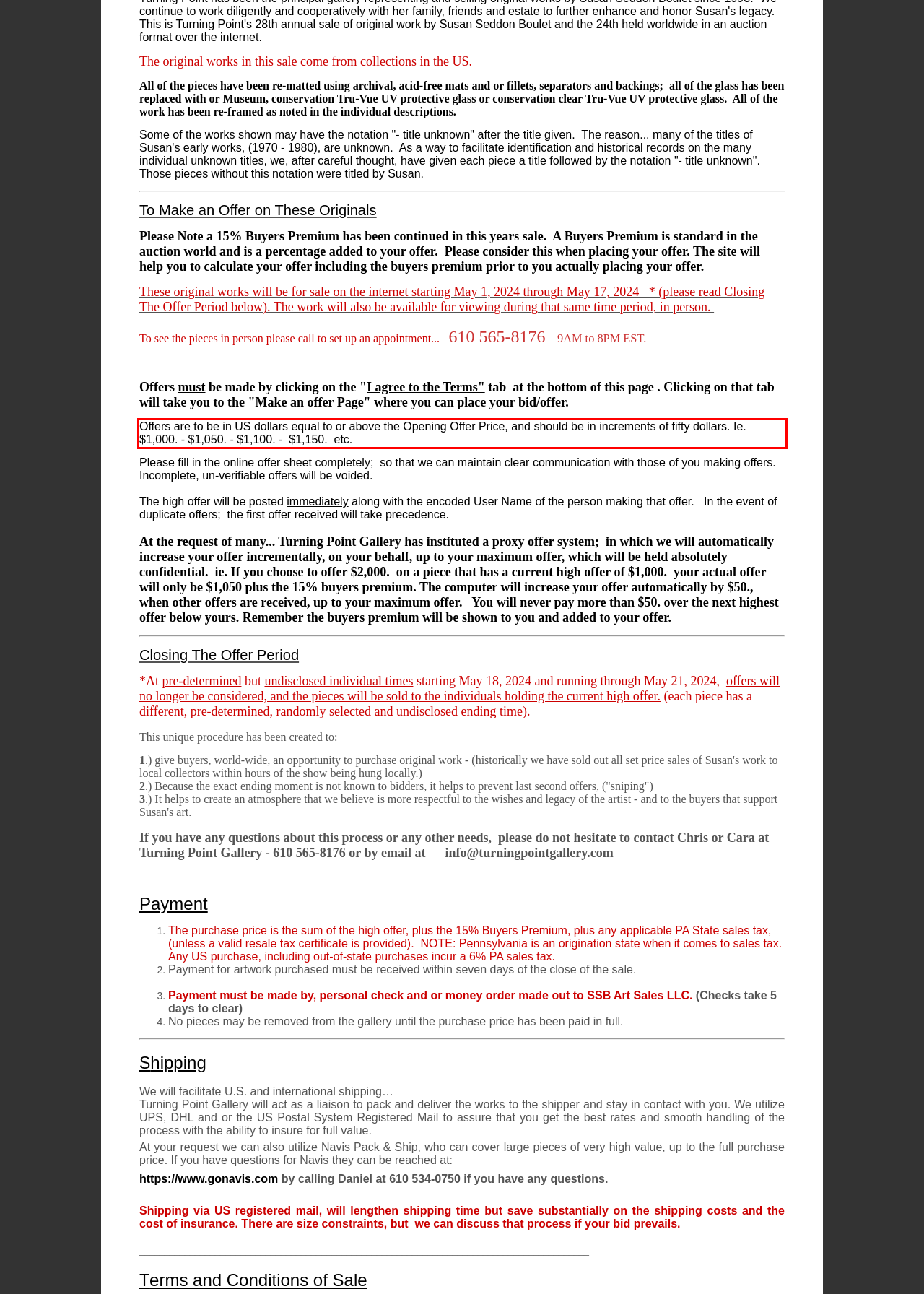The screenshot provided shows a webpage with a red bounding box. Apply OCR to the text within this red bounding box and provide the extracted content.

Offers are to be in US dollars equal to or above the Opening Offer Price, and should be in increments of fifty dollars. Ie. $1,000. - $1,050. - $1,100. - $1,150. etc.